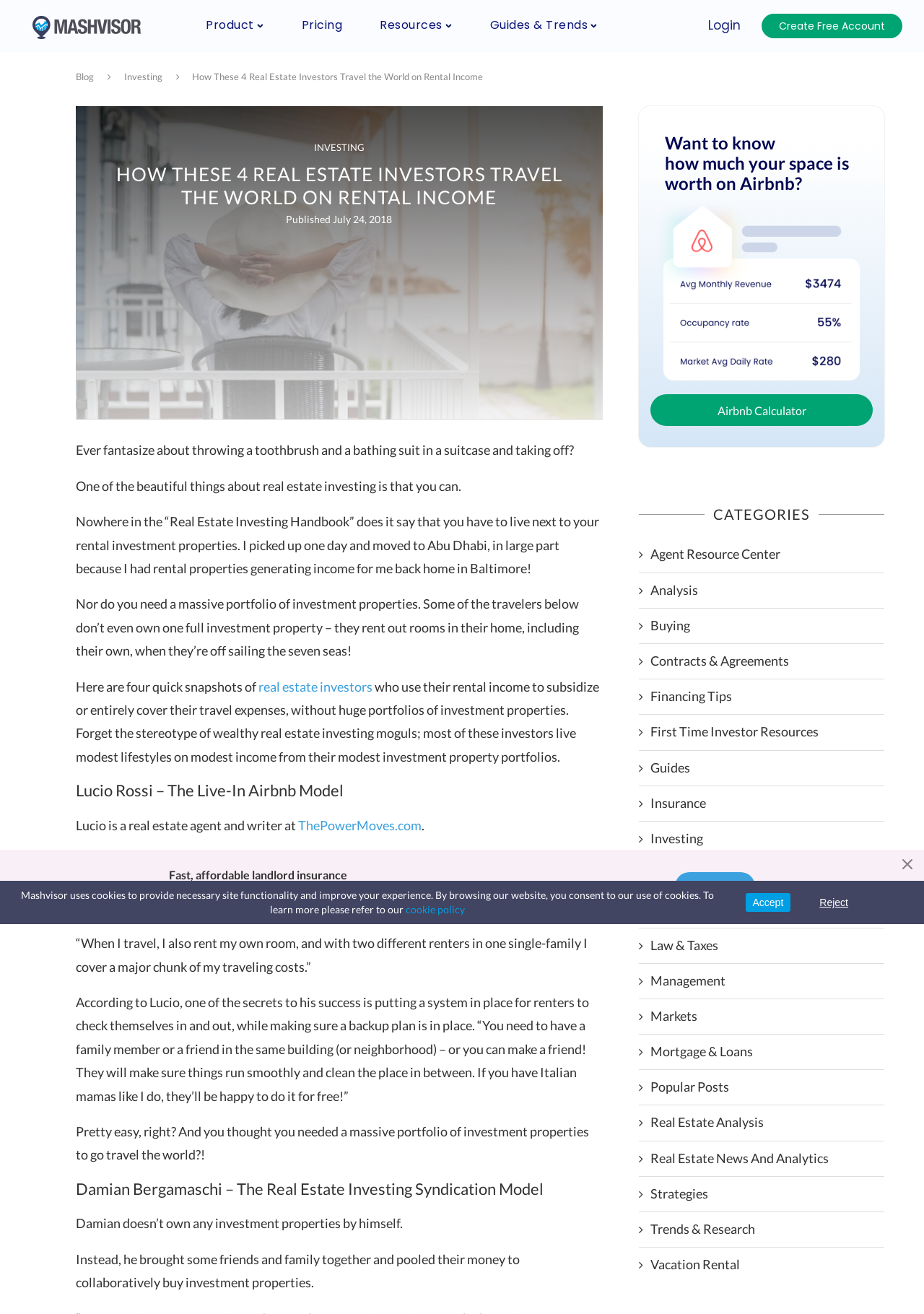Determine the bounding box coordinates of the UI element described by: "Airbnb Calculator".

[0.704, 0.3, 0.945, 0.324]